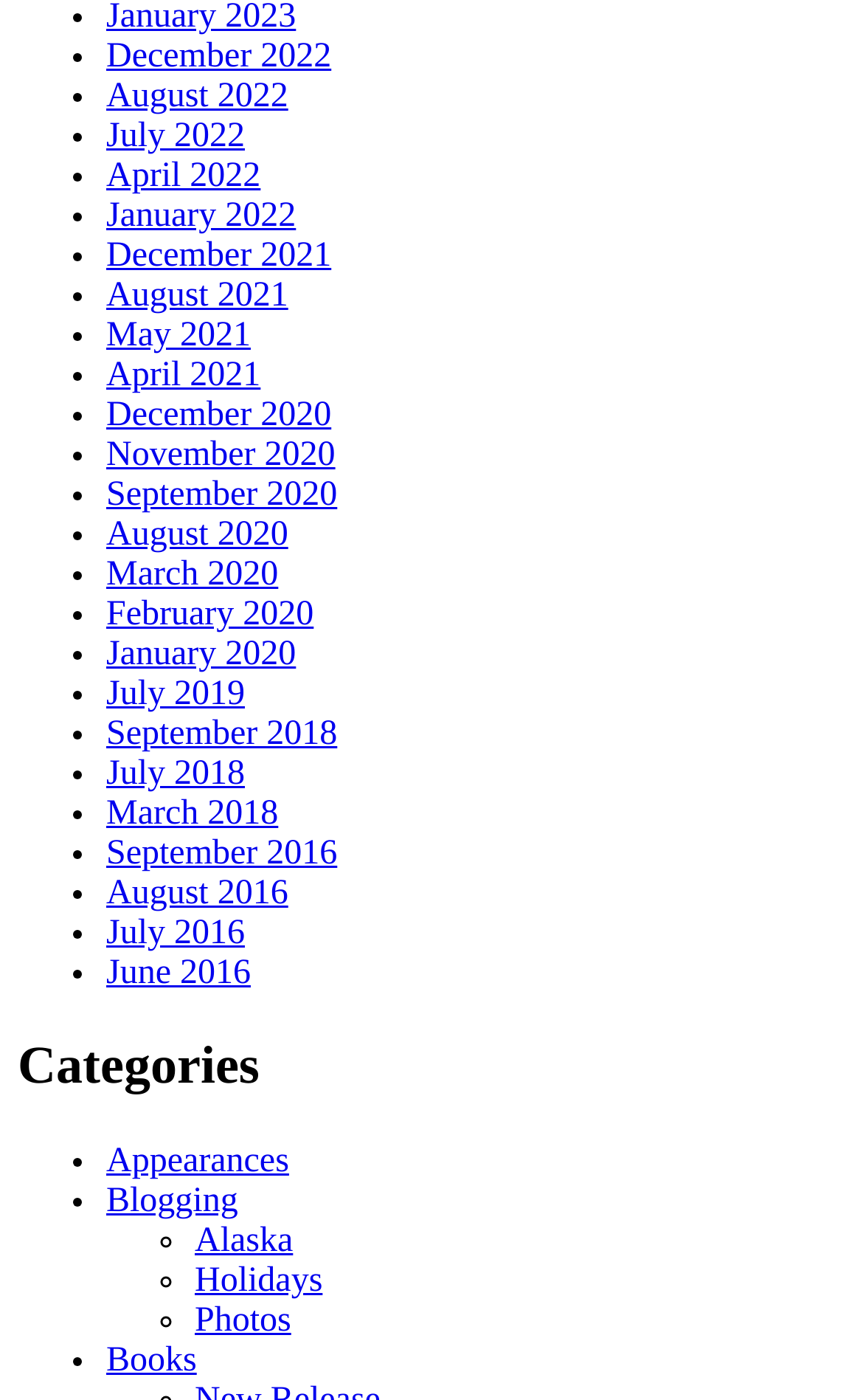Using the description "April 2022", predict the bounding box of the relevant HTML element.

[0.123, 0.112, 0.302, 0.139]